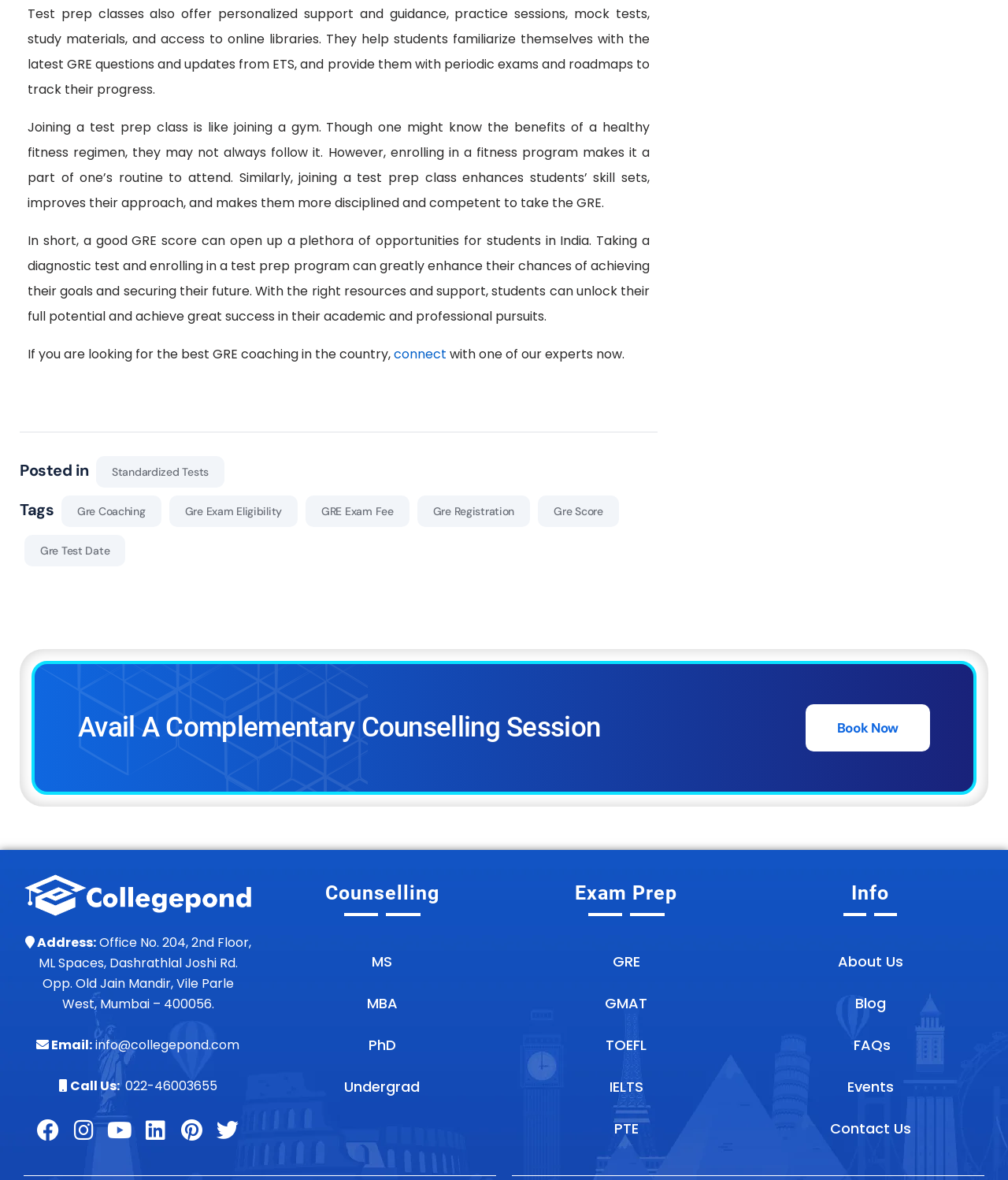What is the address of the office mentioned on the webpage?
Based on the image, answer the question in a detailed manner.

The webpage provides the address of the office, which is Office No. 204, 2nd Floor, ML Spaces, Dashrathlal Joshi Rd. Opp. Old Jain Mandir, Vile Parle West, Mumbai – 400056.